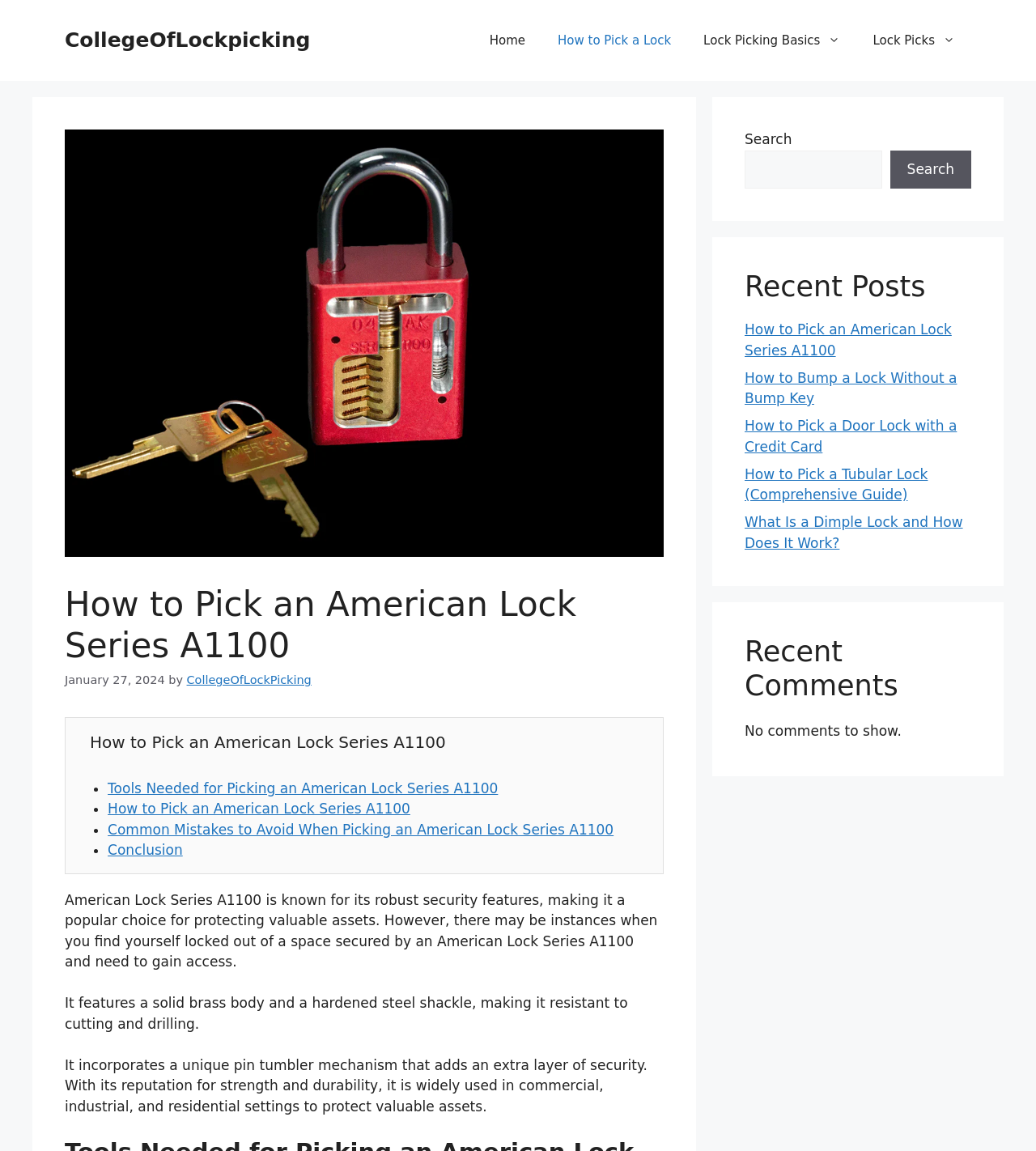Identify the bounding box for the described UI element. Provide the coordinates in (top-left x, top-left y, bottom-right x, bottom-right y) format with values ranging from 0 to 1: Lock Picking Basics

[0.663, 0.014, 0.827, 0.056]